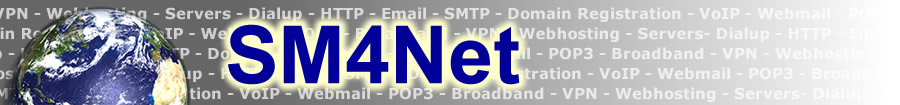Offer an in-depth caption for the image.

The image showcases the branding for "SM4Net," a web hosting service, prominently featuring a globe that symbolizes global connectivity. The vibrant blue text "SM4Net" stands out against a backdrop of various web and internet-related terms, such as "Servers," "Webhosting," "Domain Registration," and "VPN." This design effectively conveys the range of services offered by the company, highlighting its focus on internet solutions and service diversity, all while maintaining a clean and professional aesthetic. The globe suggests a worldwide reach, appealing to a broad audience interested in online services.